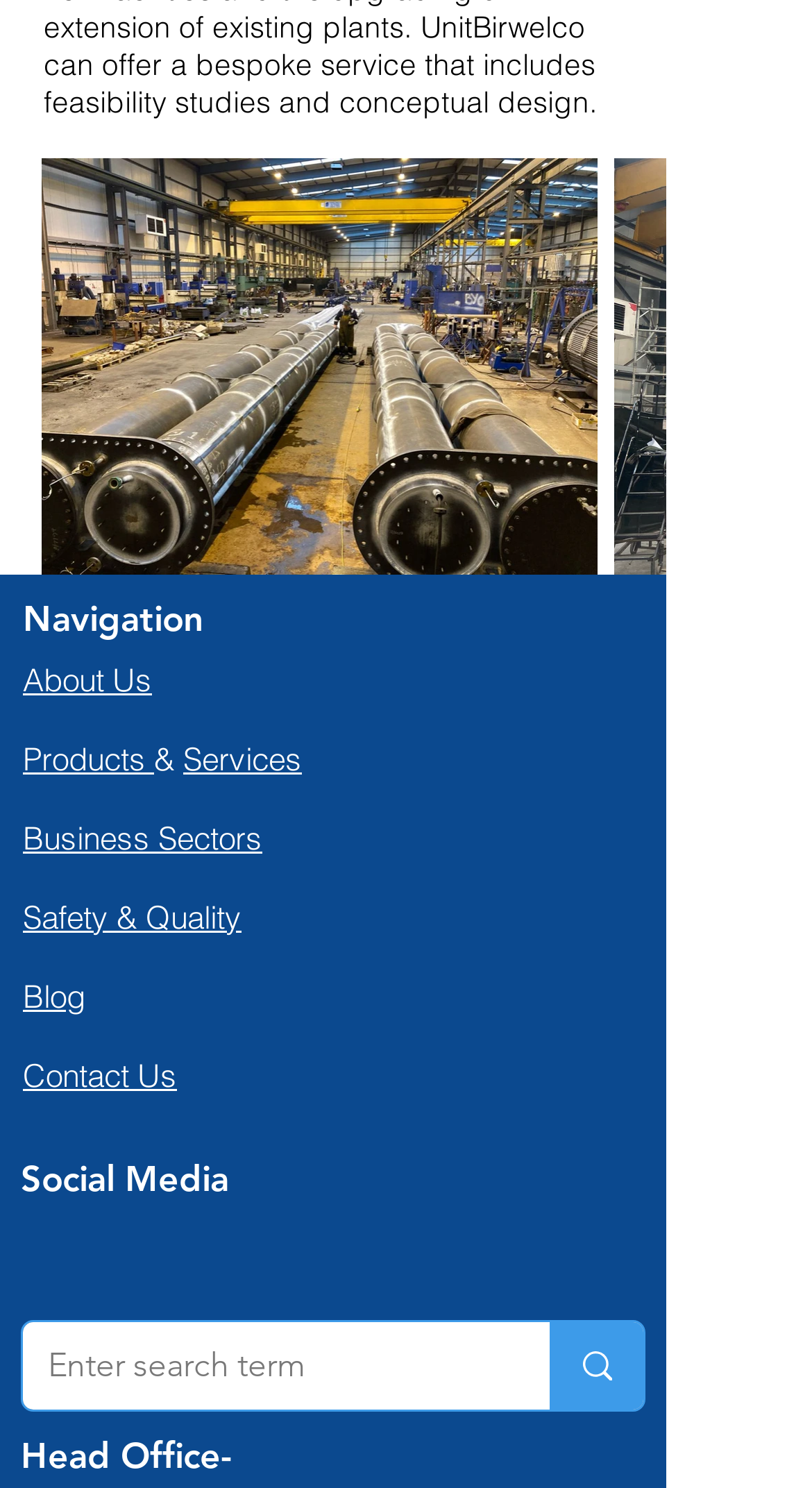Highlight the bounding box coordinates of the element that should be clicked to carry out the following instruction: "Enter text in the newsletter signup box". The coordinates must be given as four float numbers ranging from 0 to 1, i.e., [left, top, right, bottom].

None